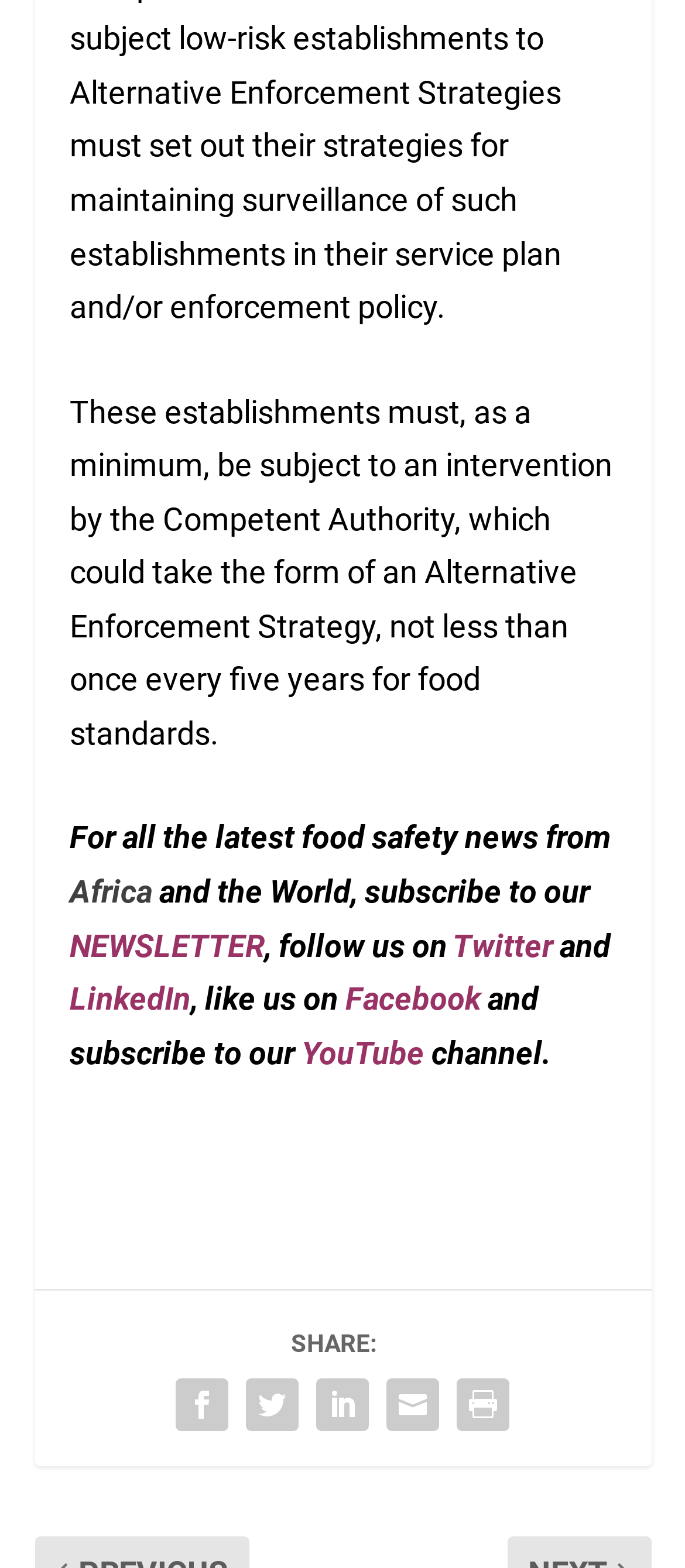Determine the bounding box coordinates of the clickable element necessary to fulfill the instruction: "Like on Facebook". Provide the coordinates as four float numbers within the 0 to 1 range, i.e., [left, top, right, bottom].

[0.504, 0.625, 0.701, 0.649]